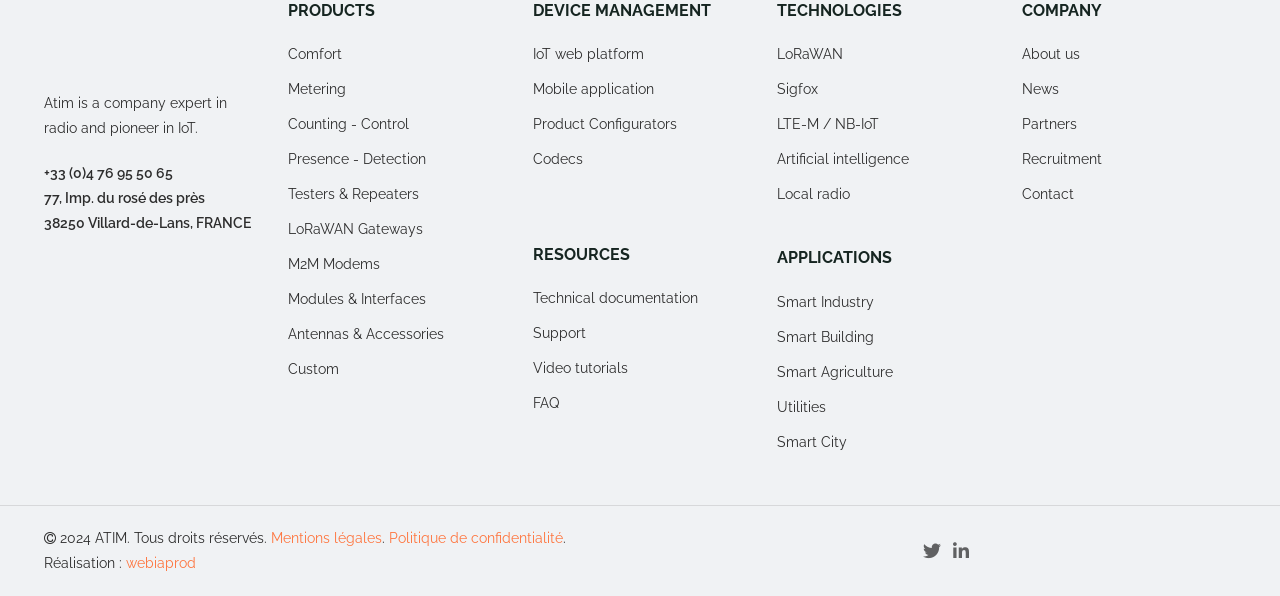Kindly provide the bounding box coordinates of the section you need to click on to fulfill the given instruction: "Follow ATIM on Twitter".

[0.716, 0.899, 0.739, 0.949]